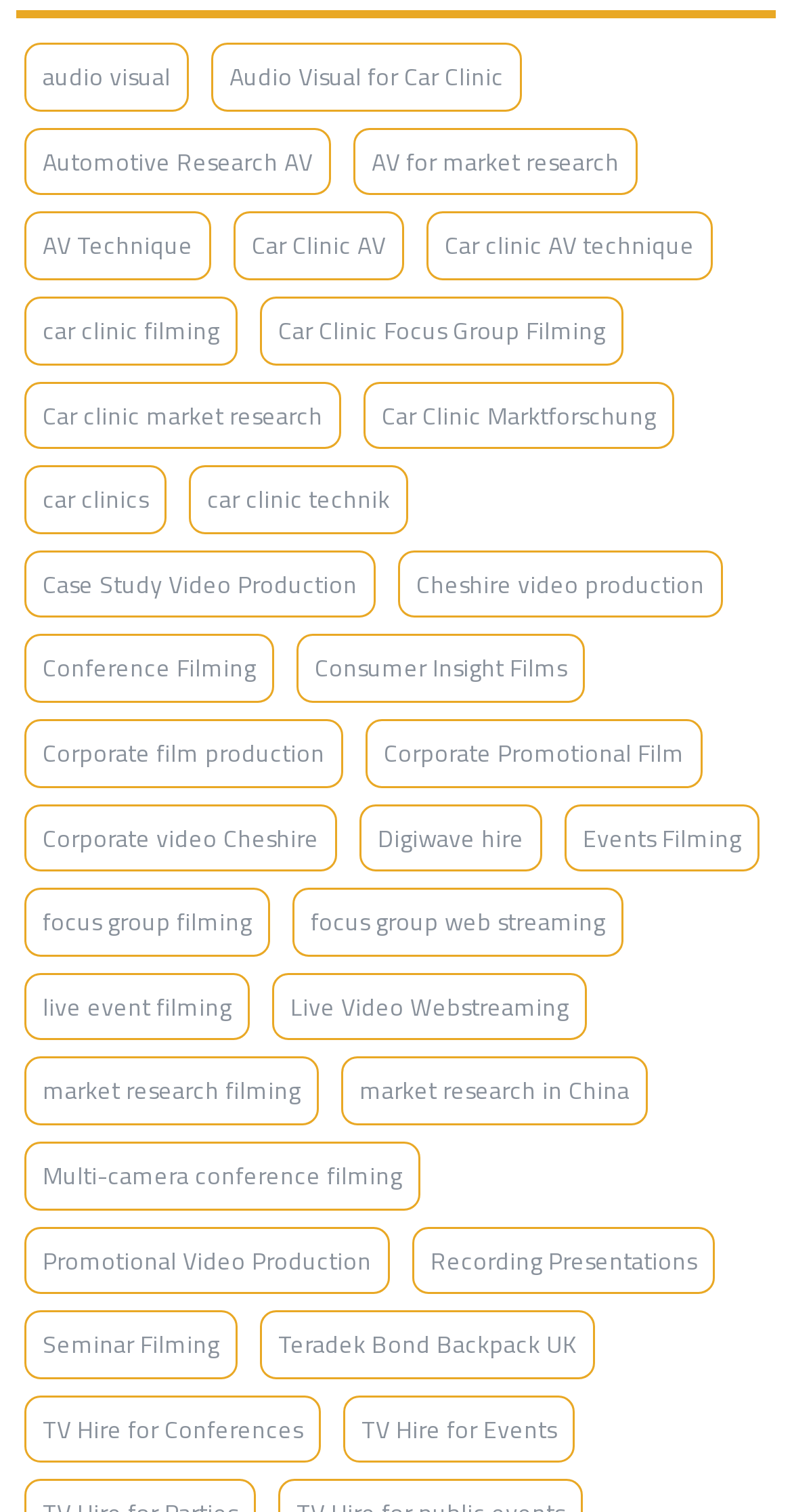Identify the bounding box coordinates for the element you need to click to achieve the following task: "Click on 'audio visual'". Provide the bounding box coordinates as four float numbers between 0 and 1, in the form [left, top, right, bottom].

[0.031, 0.029, 0.238, 0.074]